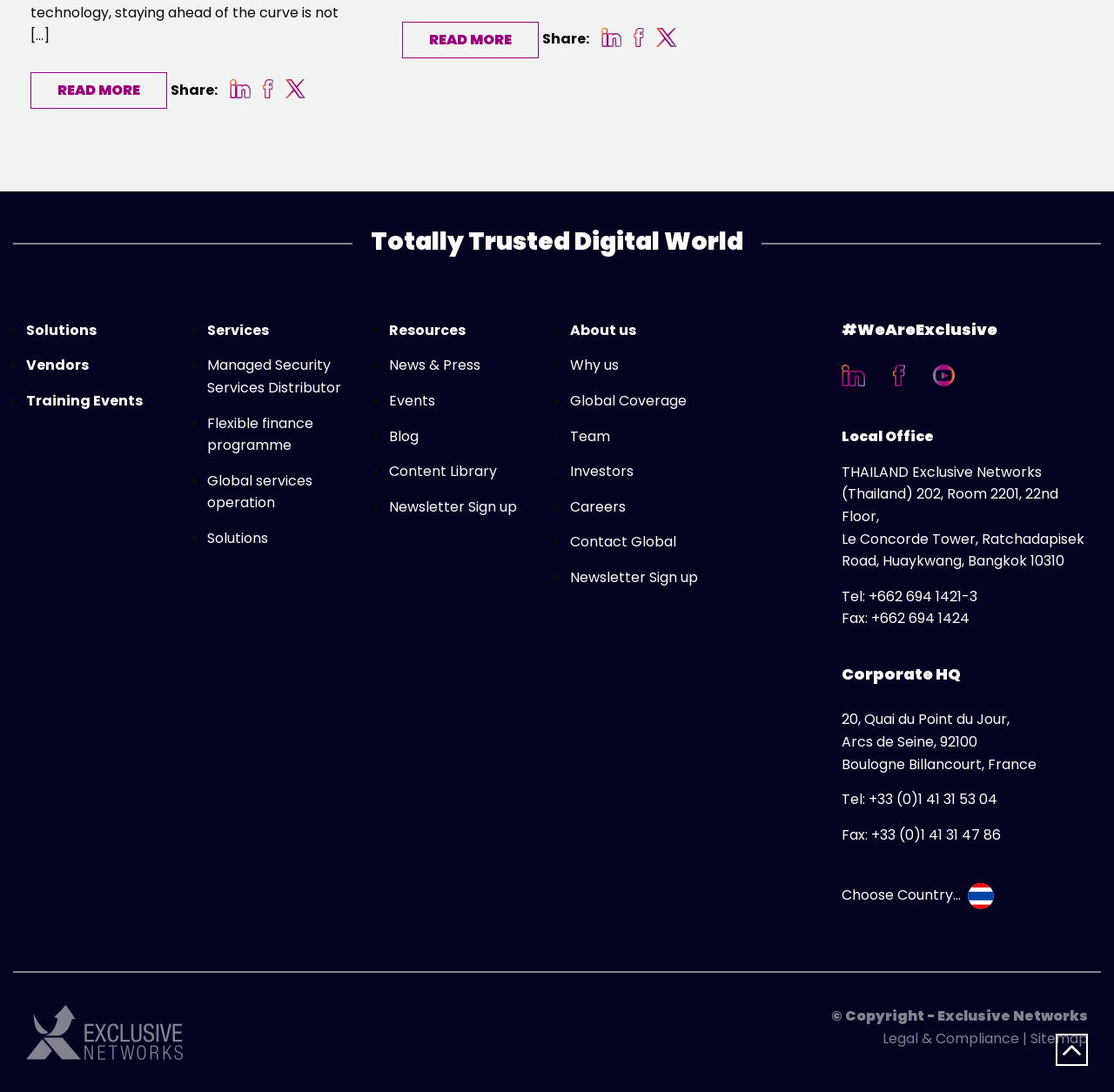Please find the bounding box coordinates of the section that needs to be clicked to achieve this instruction: "Visit 'Data Room Solutions to Accelerate the M&A Process'".

None